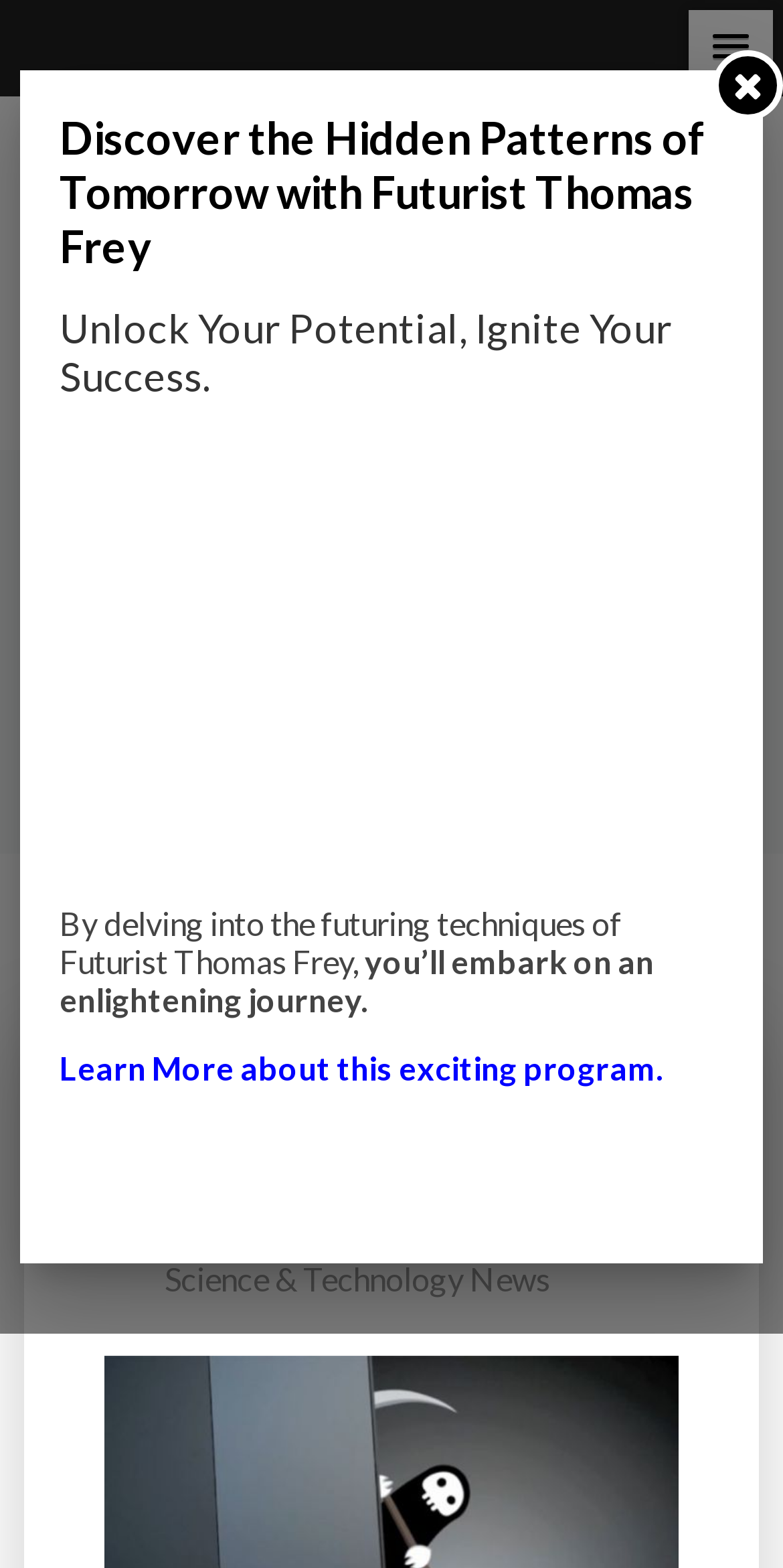Please mark the bounding box coordinates of the area that should be clicked to carry out the instruction: "Click the 'APP' link".

[0.401, 0.444, 0.483, 0.477]